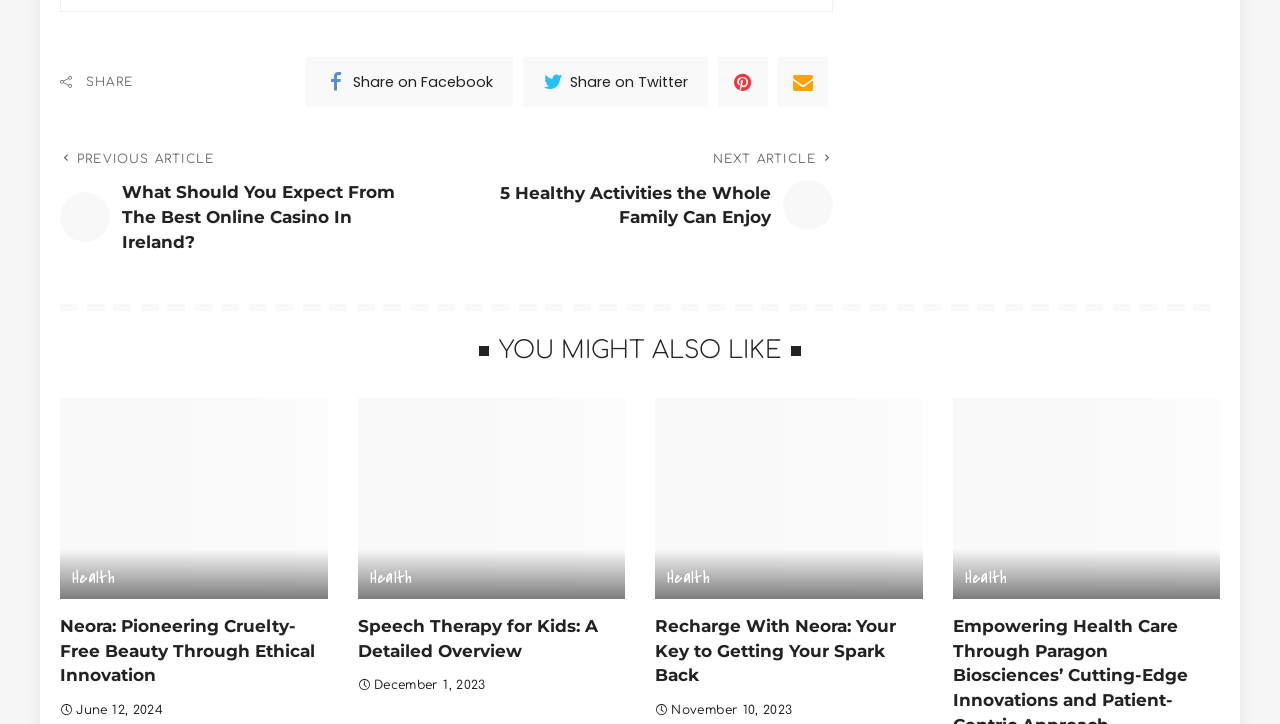How many social media platforms are available for sharing?
Based on the image, provide your answer in one word or phrase.

4